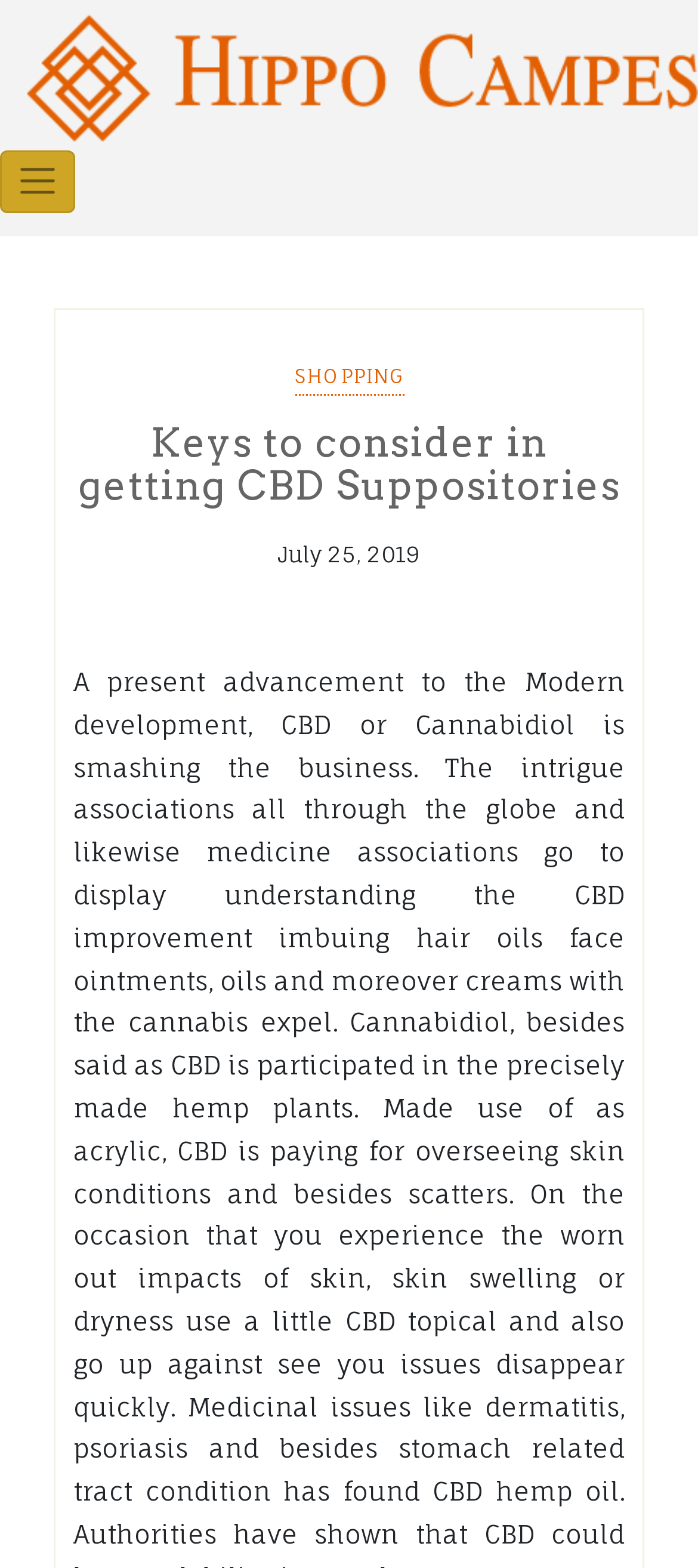What is the date of the article?
Please elaborate on the answer to the question with detailed information.

I found the date of the article by looking at the static text element with the content 'July 25, 2019' which is located below the main heading.